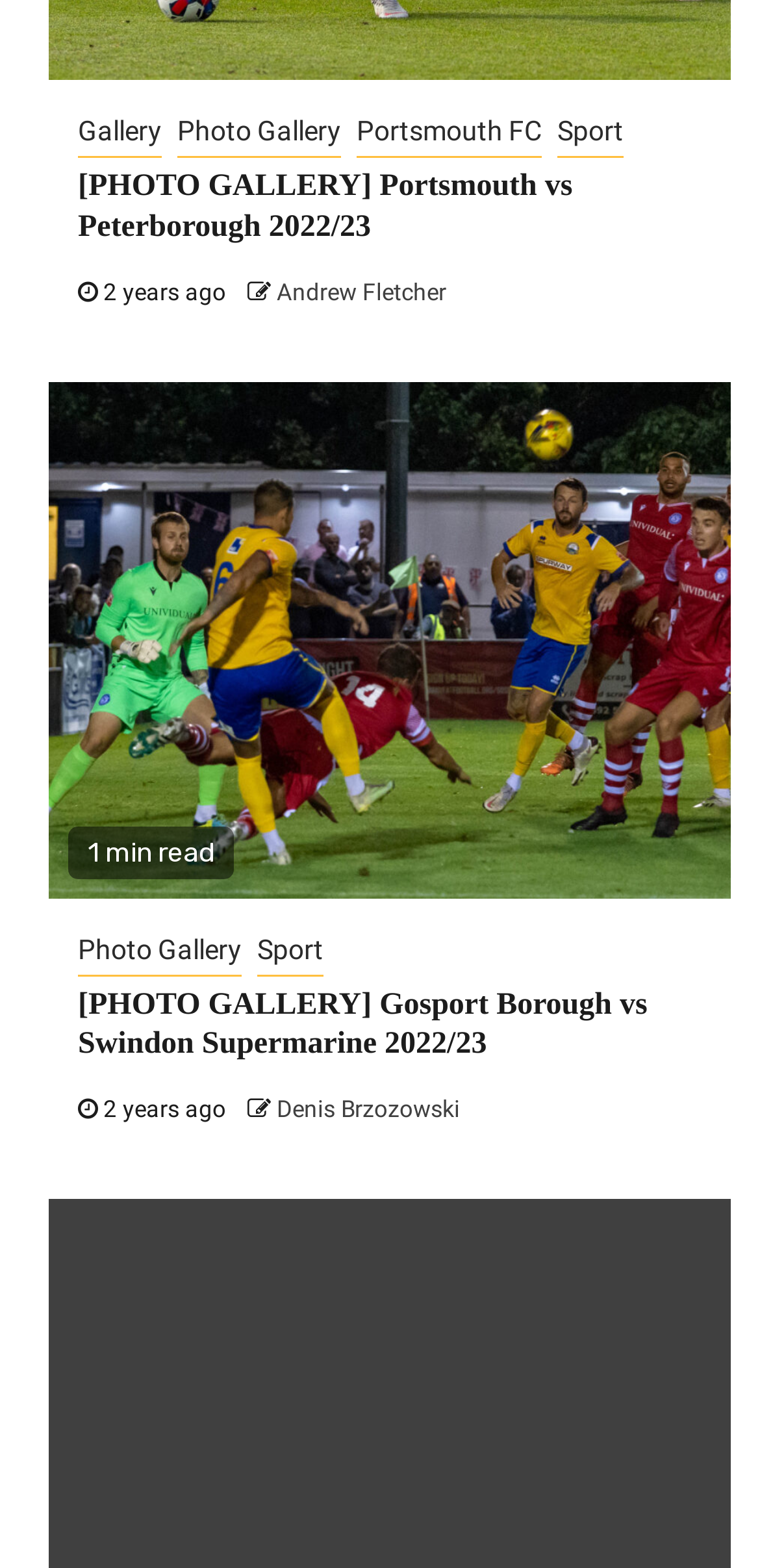Pinpoint the bounding box coordinates of the clickable area necessary to execute the following instruction: "Read article about Portsmouth vs Peterborough". The coordinates should be given as four float numbers between 0 and 1, namely [left, top, right, bottom].

[0.103, 0.109, 0.753, 0.156]